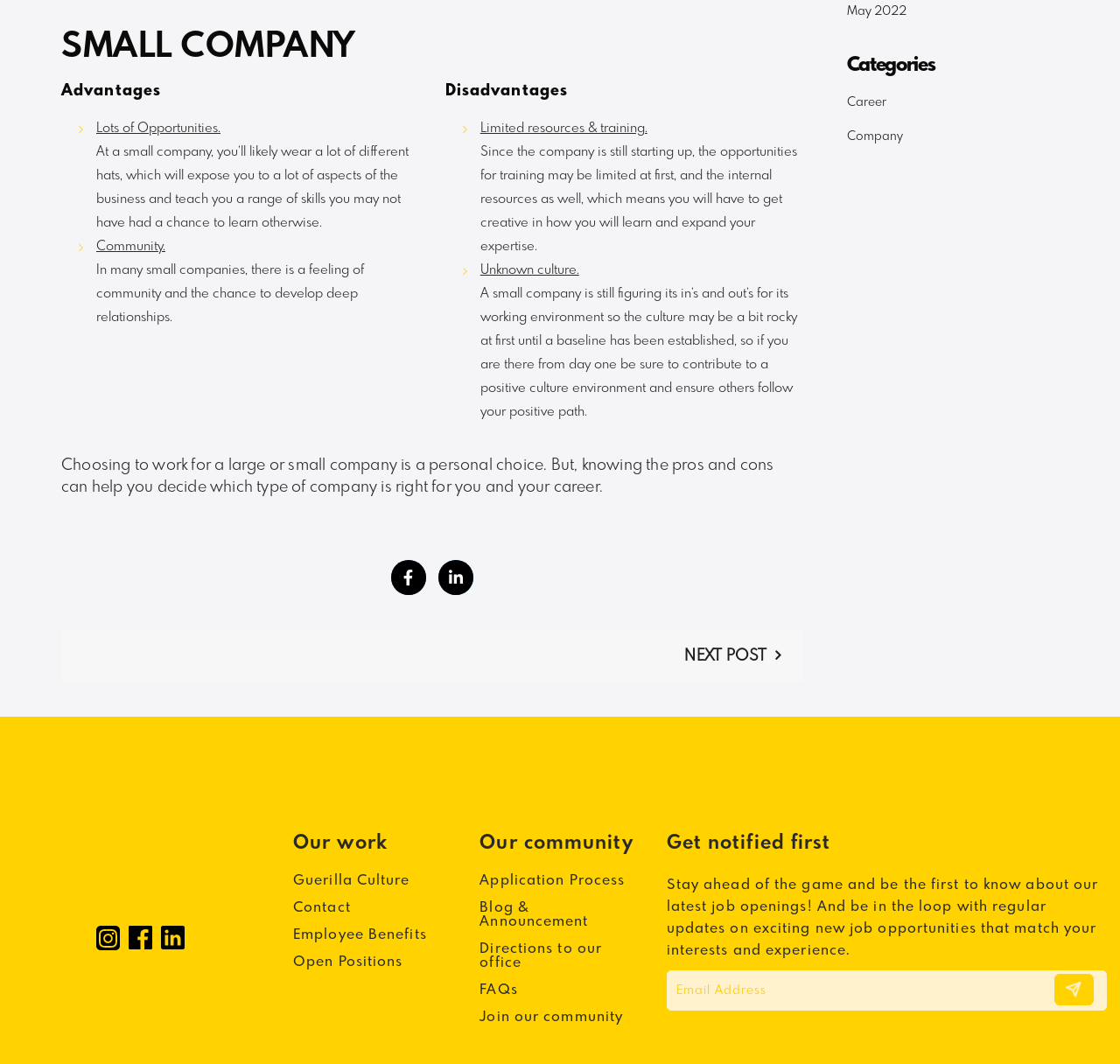What is the category of the current post?
Please provide a single word or phrase based on the screenshot.

Career